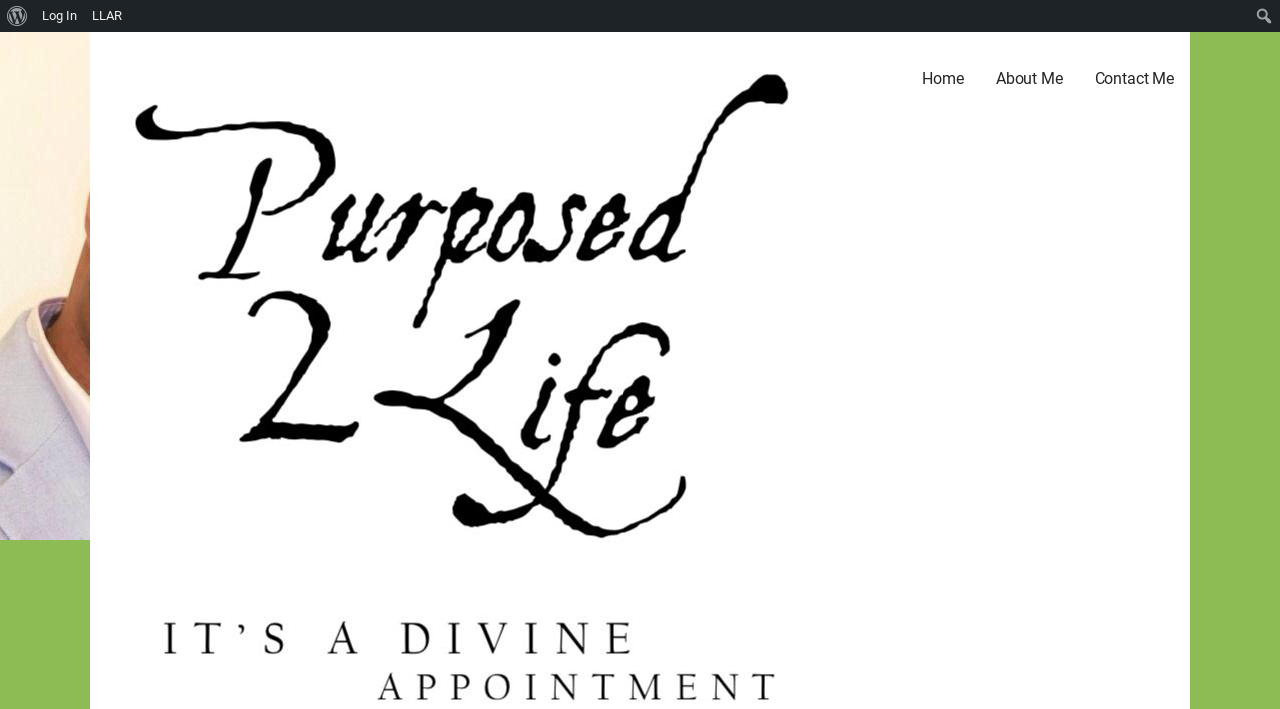What is the position of the 'About Me' link?
Look at the image and provide a detailed response to the question.

The 'About Me' link is located between the 'Home' and 'Contact Me' links at the top of the webpage. Its bounding box coordinates indicate that it is positioned in the middle of the navigation bar, horizontally speaking.